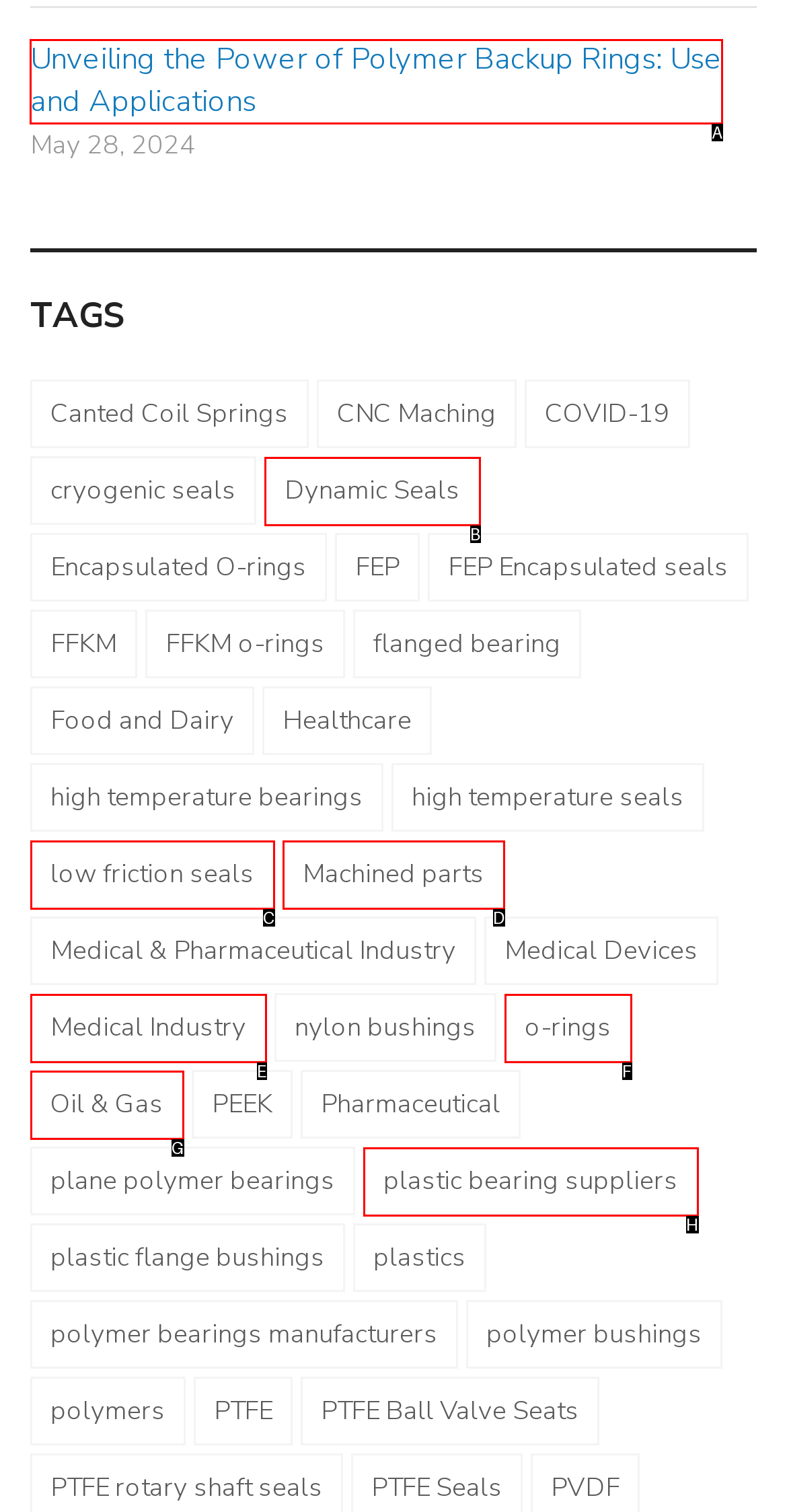For the instruction: Read the article about Unveiling the Power of Polymer Backup Rings, which HTML element should be clicked?
Respond with the letter of the appropriate option from the choices given.

A